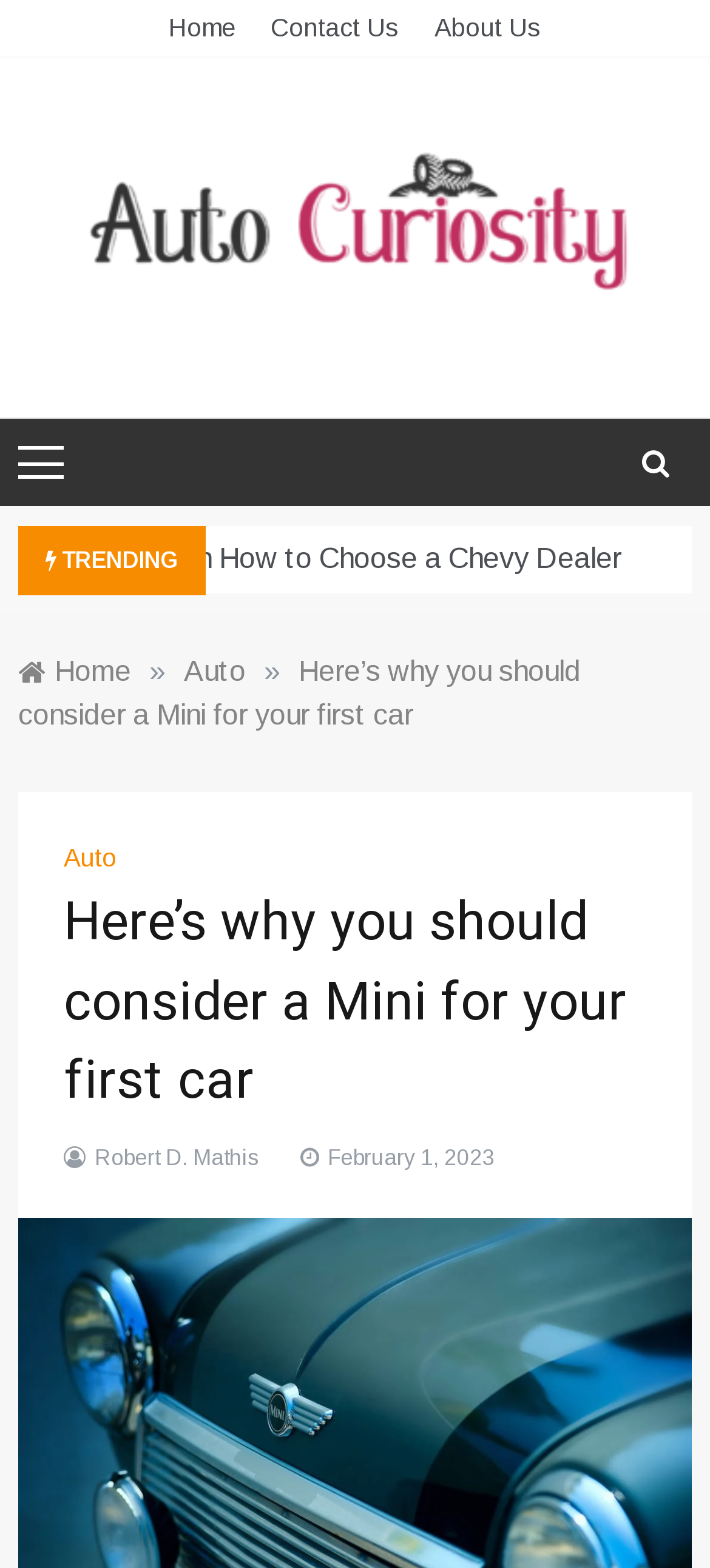Identify the bounding box coordinates of the region that needs to be clicked to carry out this instruction: "go to home page". Provide these coordinates as four float numbers ranging from 0 to 1, i.e., [left, top, right, bottom].

[0.237, 0.008, 0.332, 0.027]